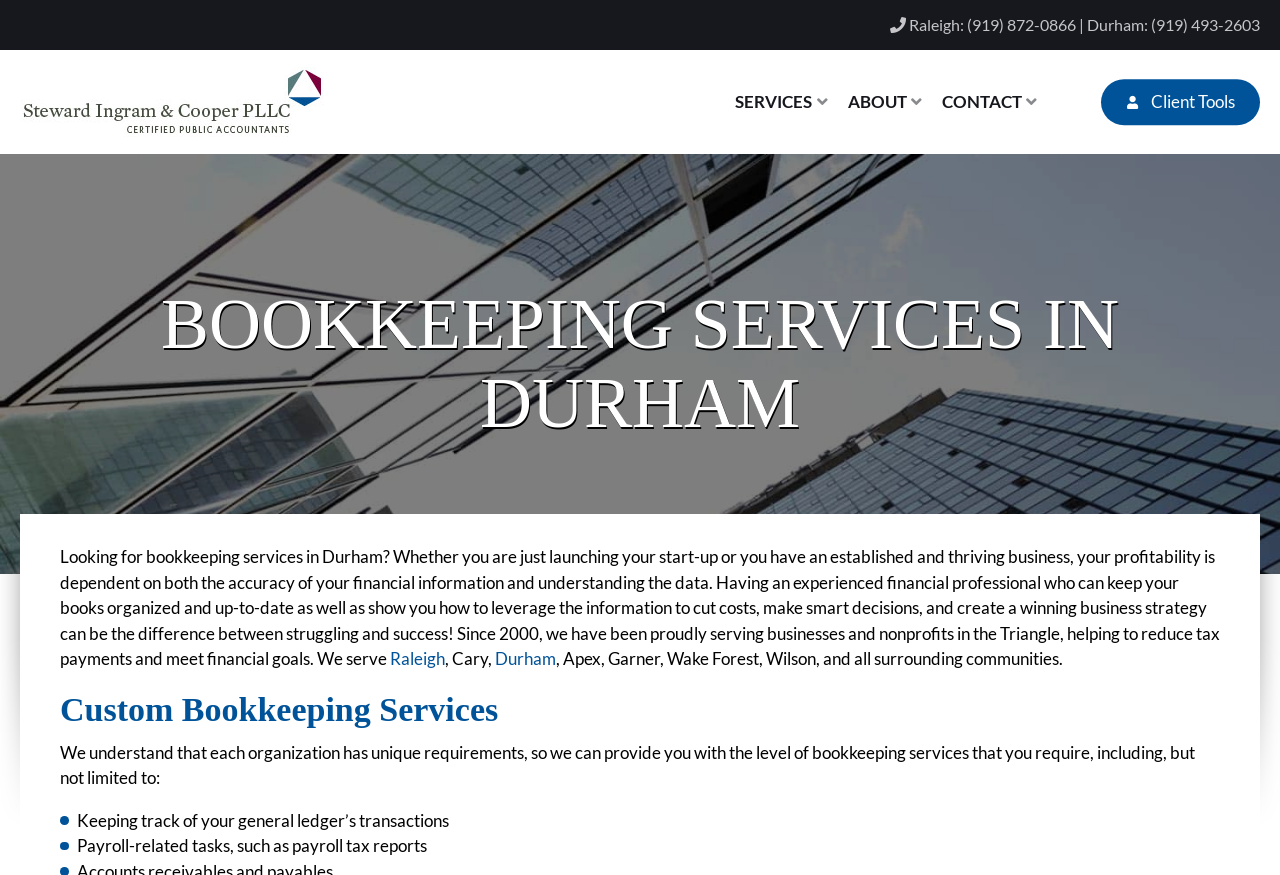Given the webpage screenshot, identify the bounding box of the UI element that matches this description: "Raleigh".

[0.305, 0.741, 0.348, 0.765]